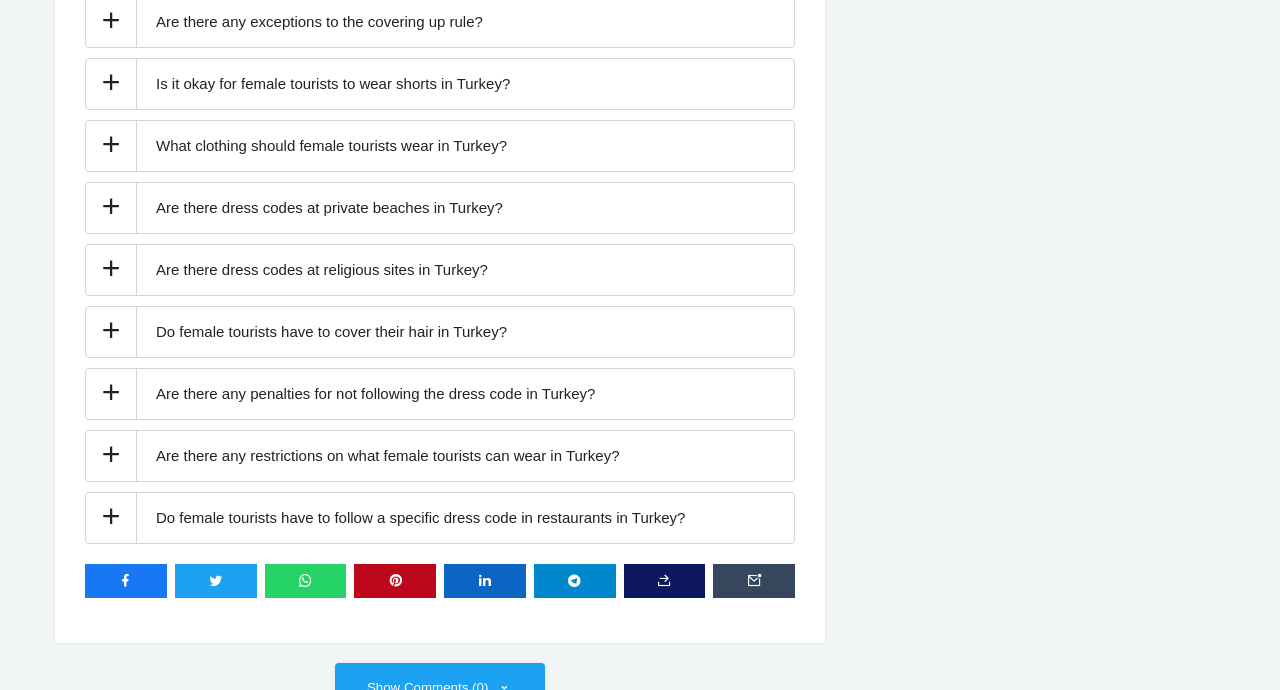What is the topic of the questions on the webpage?
Answer briefly with a single word or phrase based on the image.

Dress code in Turkey